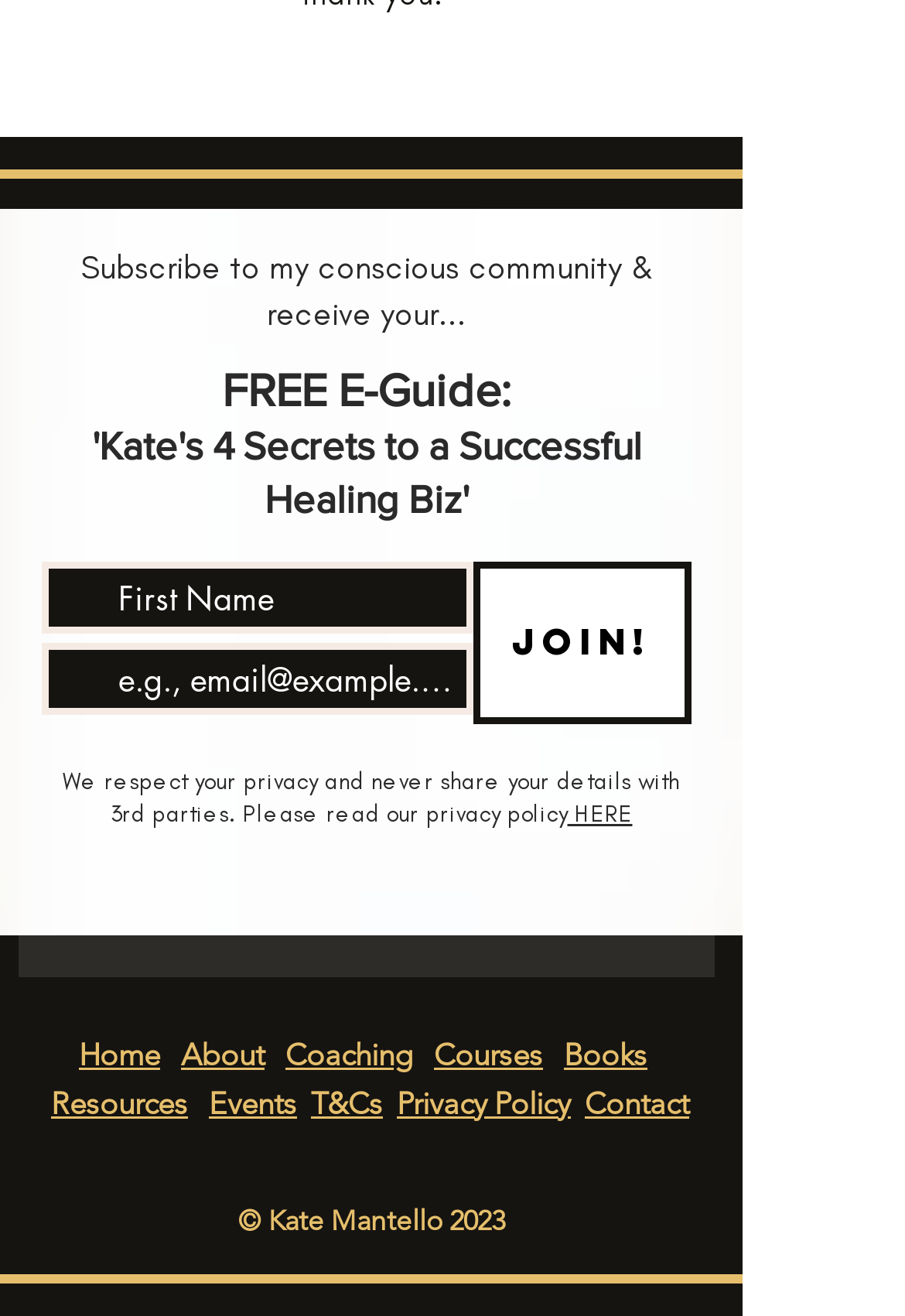Highlight the bounding box coordinates of the region I should click on to meet the following instruction: "Read privacy policy".

[0.627, 0.606, 0.699, 0.629]